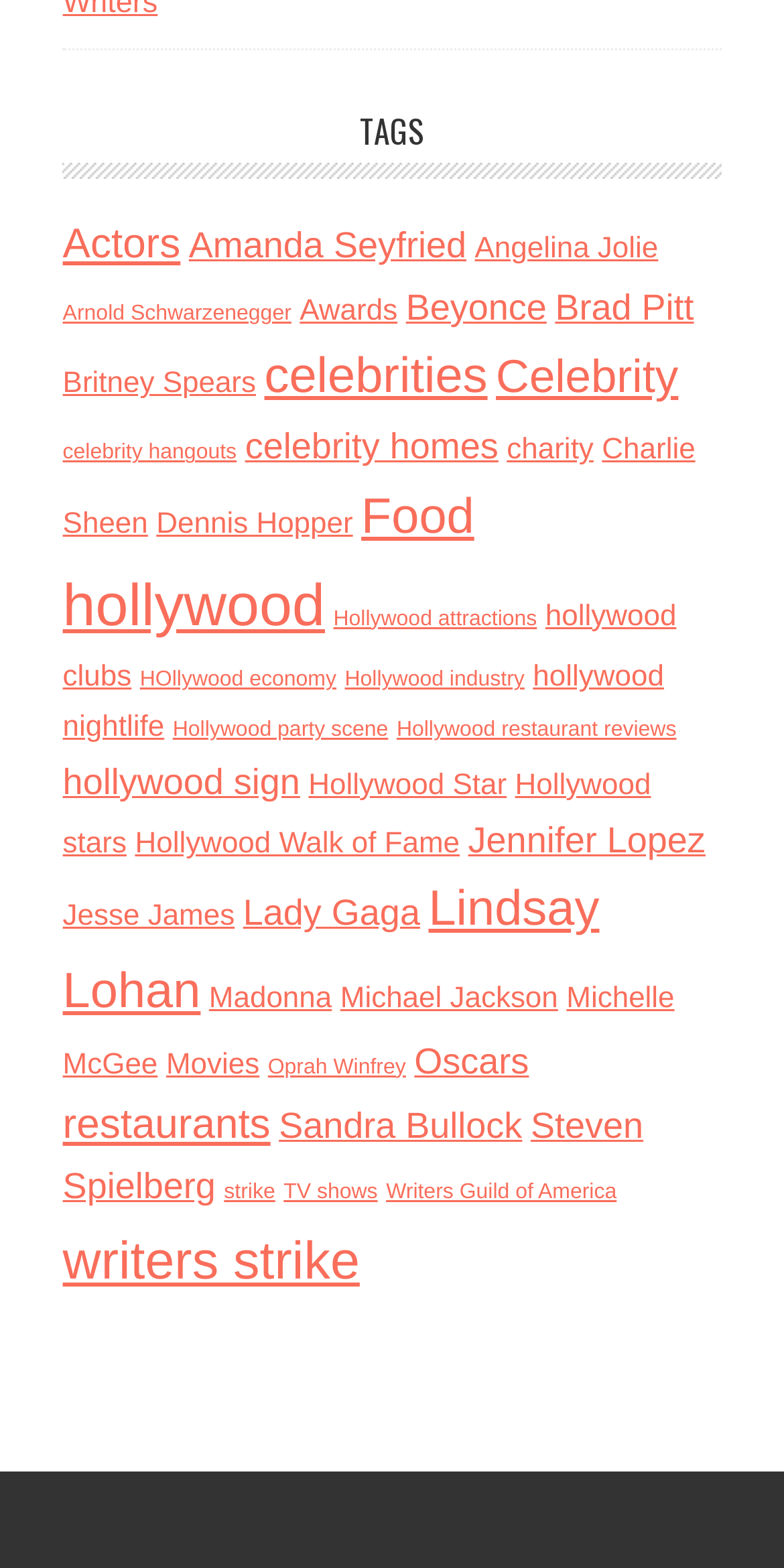How many items are there in the 'Food' category?
Please respond to the question with a detailed and informative answer.

I found the link with the text 'Food' and looked at its corresponding item count, which is 7.